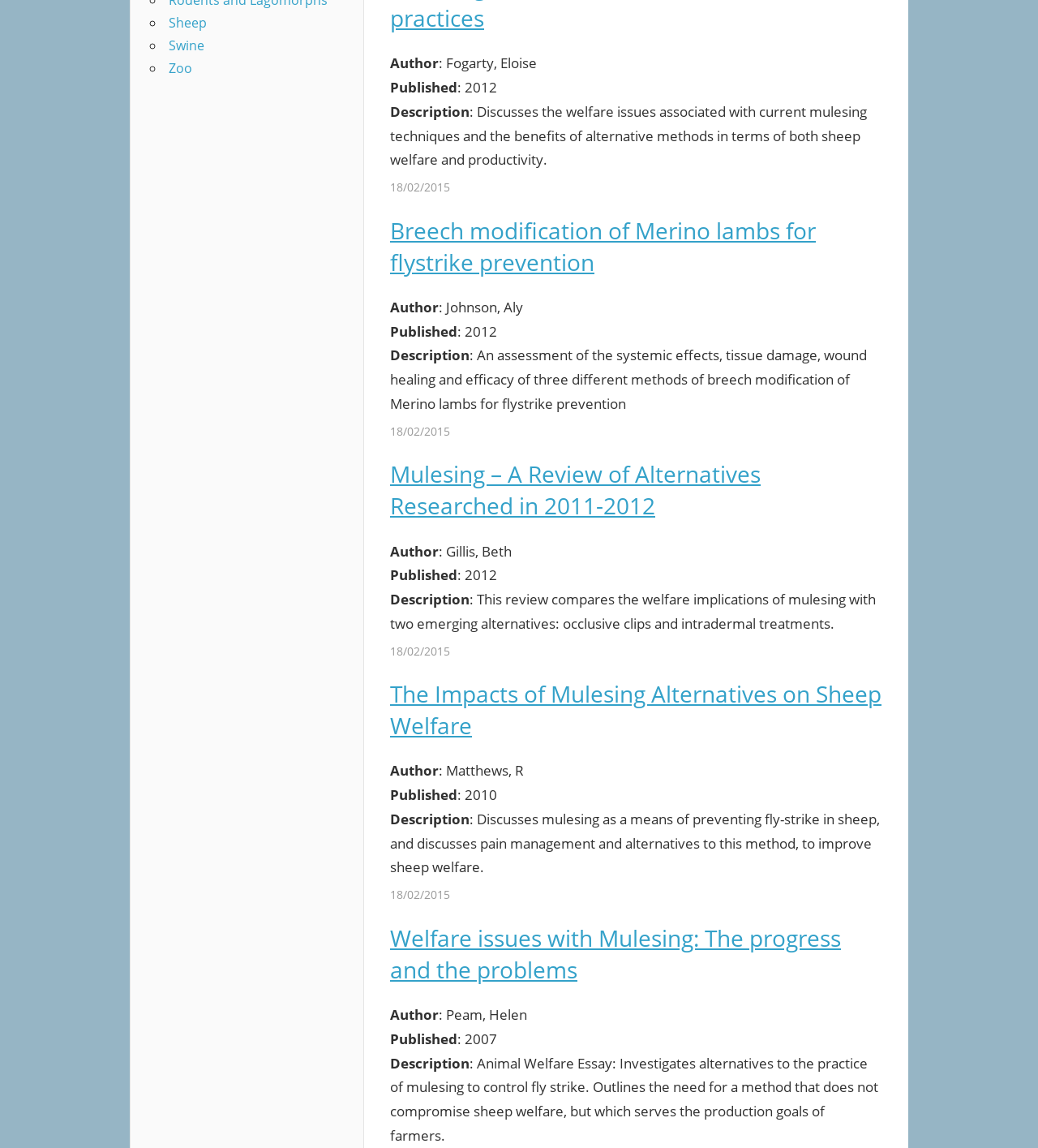Determine the bounding box coordinates for the HTML element mentioned in the following description: "Sheep". The coordinates should be a list of four floats ranging from 0 to 1, represented as [left, top, right, bottom].

[0.162, 0.012, 0.199, 0.028]